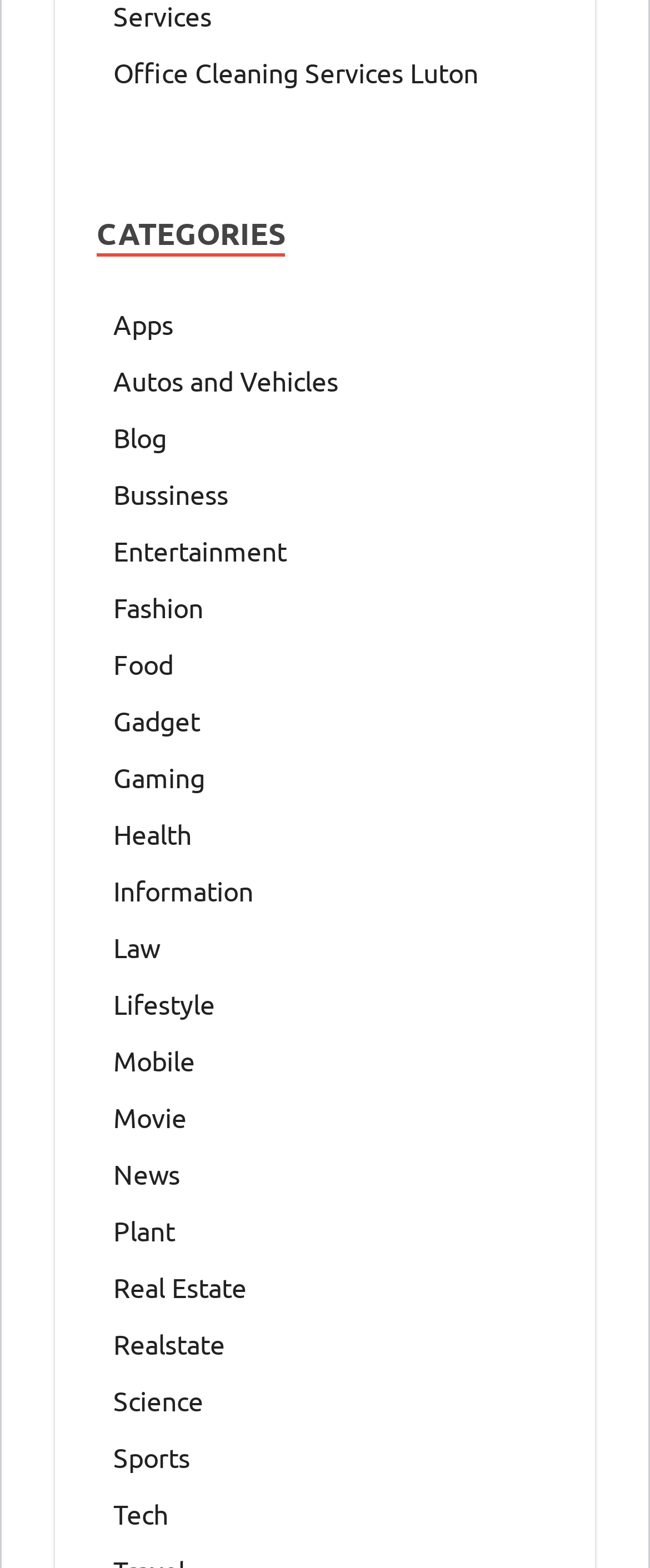Please identify the bounding box coordinates of the clickable element to fulfill the following instruction: "Go to Apps". The coordinates should be four float numbers between 0 and 1, i.e., [left, top, right, bottom].

[0.174, 0.198, 0.267, 0.217]